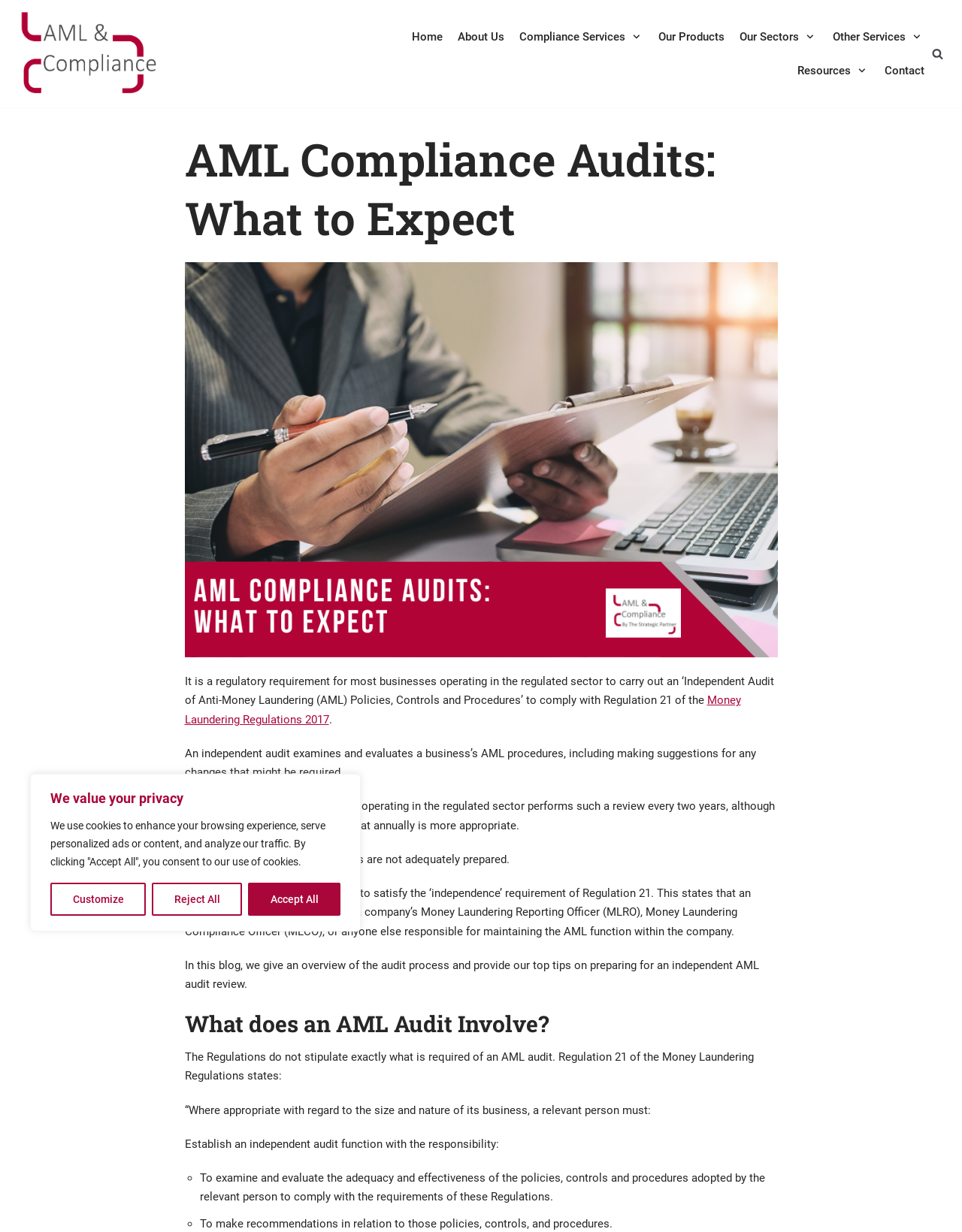Determine the bounding box coordinates for the HTML element mentioned in the following description: "Skip to content". The coordinates should be a list of four floats ranging from 0 to 1, represented as [left, top, right, bottom].

[0.0, 0.0, 0.031, 0.012]